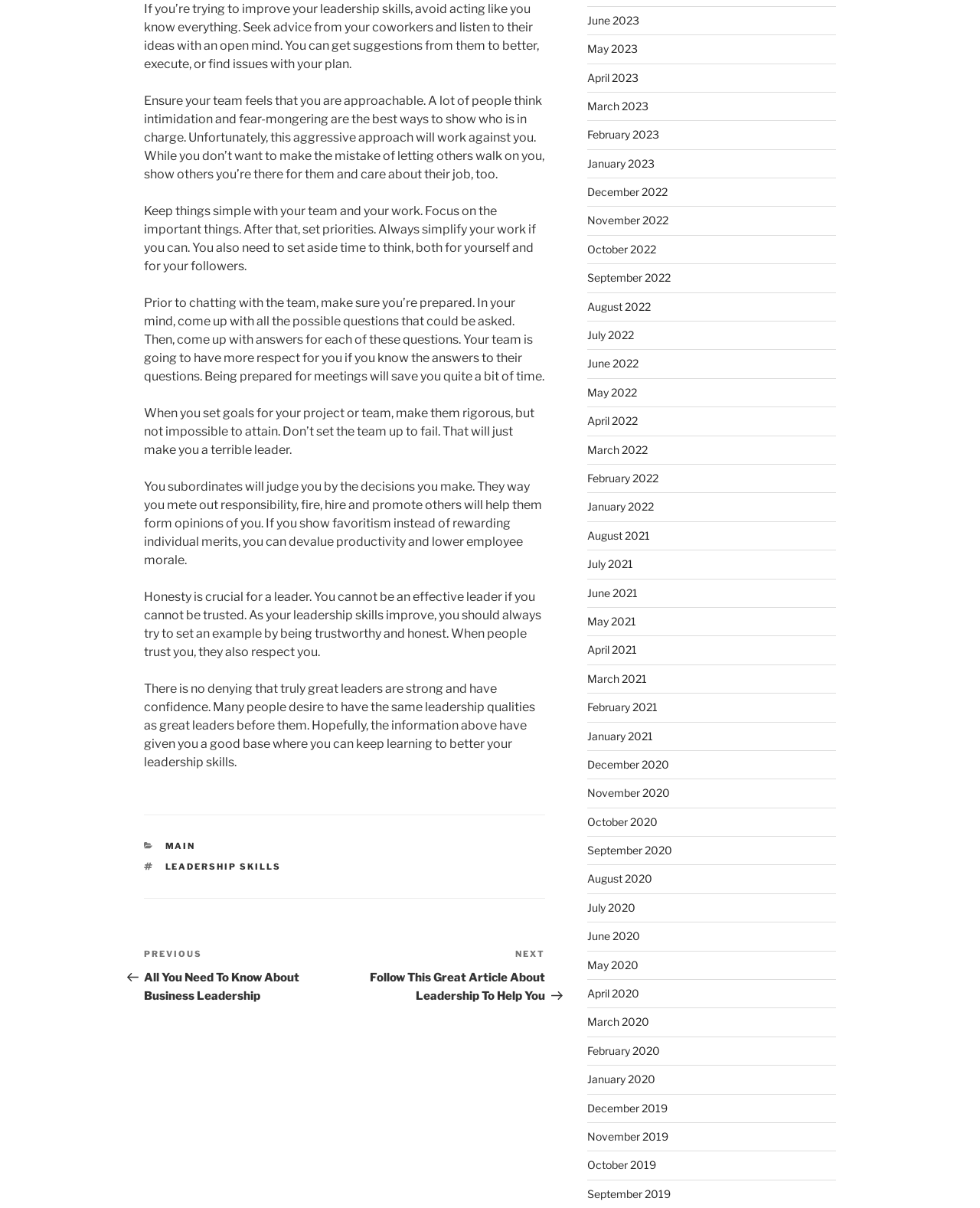What is the purpose of setting goals for a project or team?
Answer with a single word or short phrase according to what you see in the image.

To achieve success